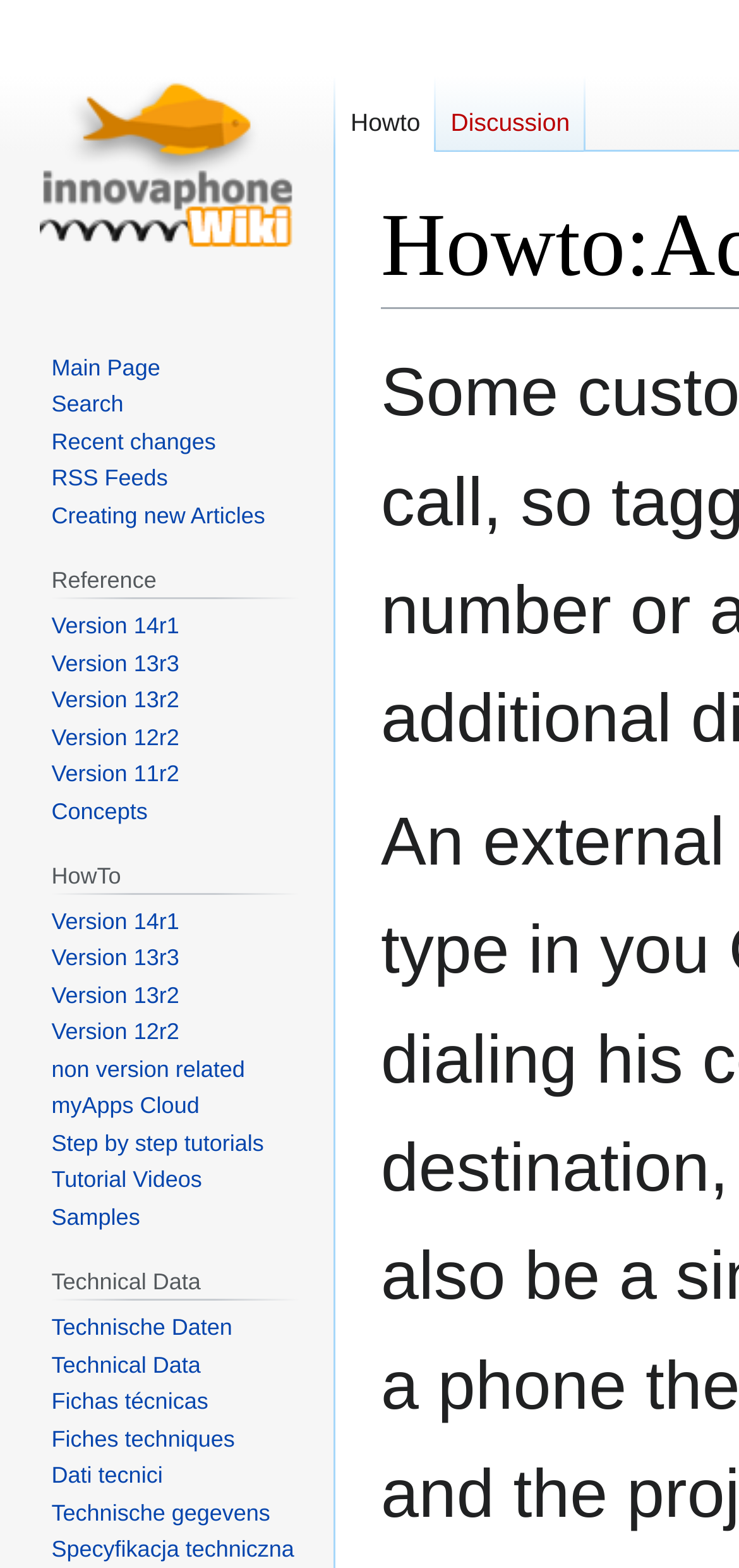Given the element description: "Concepts", predict the bounding box coordinates of the UI element it refers to, using four float numbers between 0 and 1, i.e., [left, top, right, bottom].

[0.07, 0.509, 0.2, 0.526]